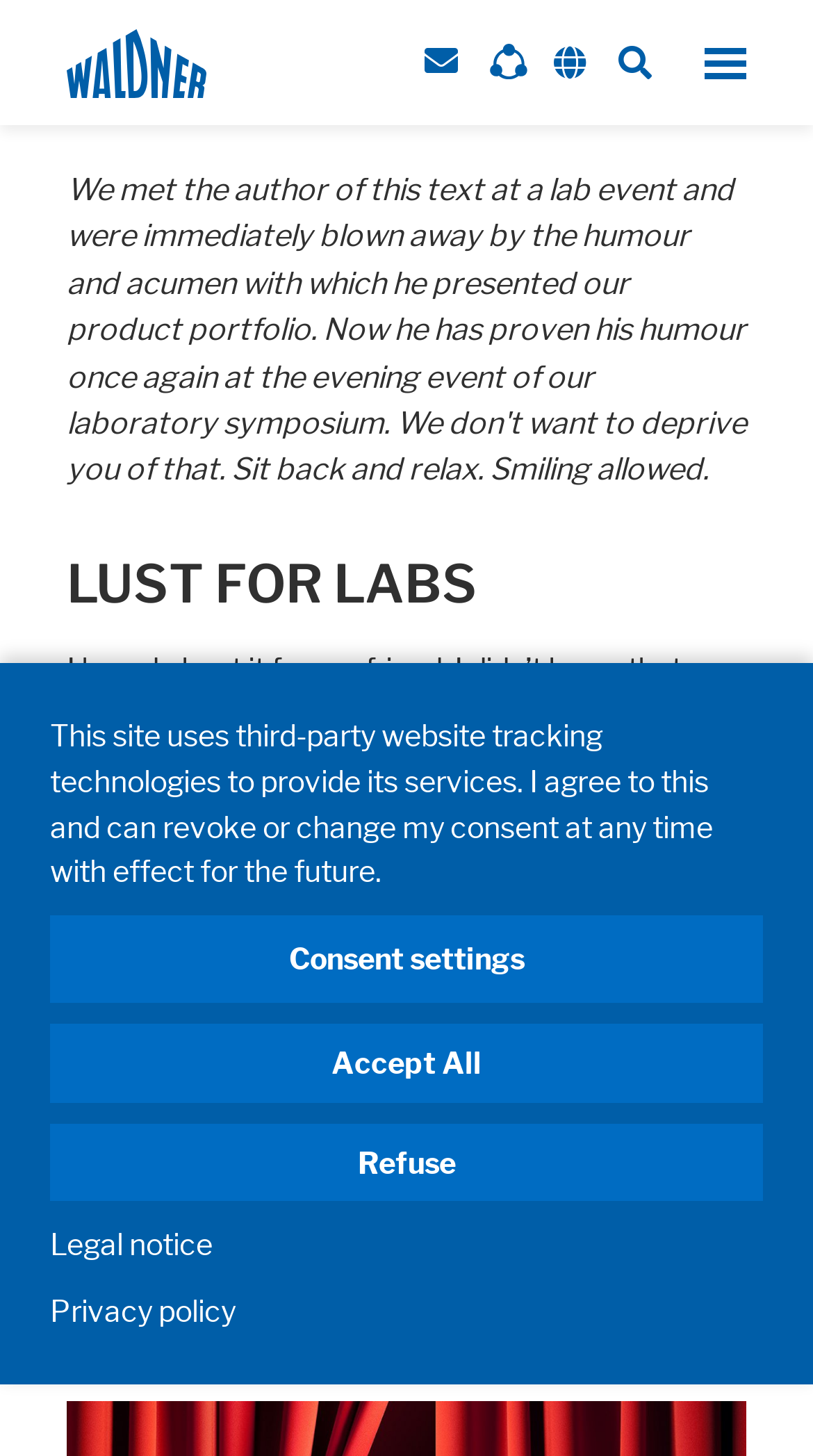Extract the bounding box of the UI element described as: "parent_node: Thesparkshop.In:Product/Earbuds-For-Gaming-Low-Latency-Gaming-Wireless-Bluetooth-Earbuds".

None